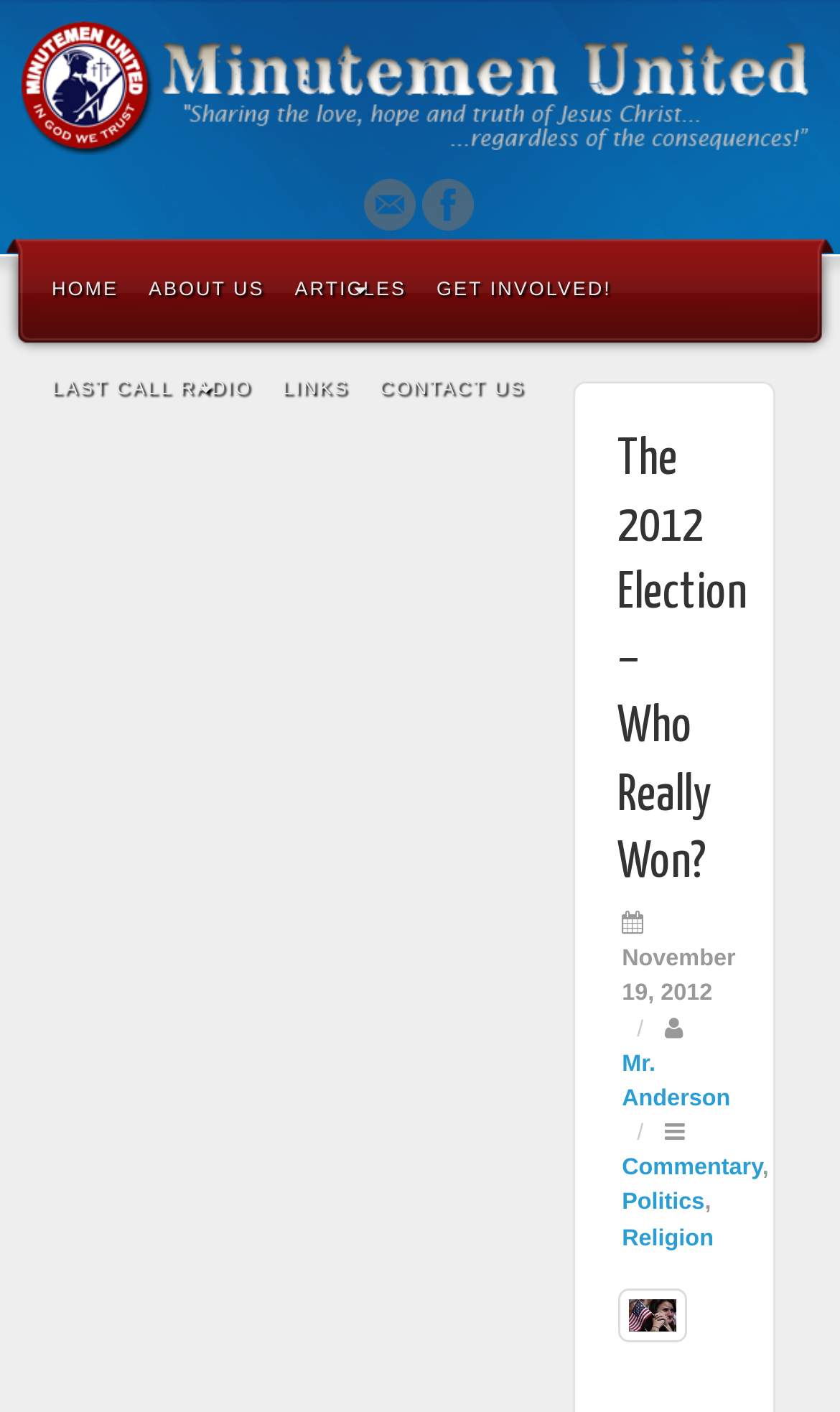Identify the bounding box coordinates for the element that needs to be clicked to fulfill this instruction: "go to Minutemen United homepage". Provide the coordinates in the format of four float numbers between 0 and 1: [left, top, right, bottom].

[0.026, 0.05, 0.974, 0.072]